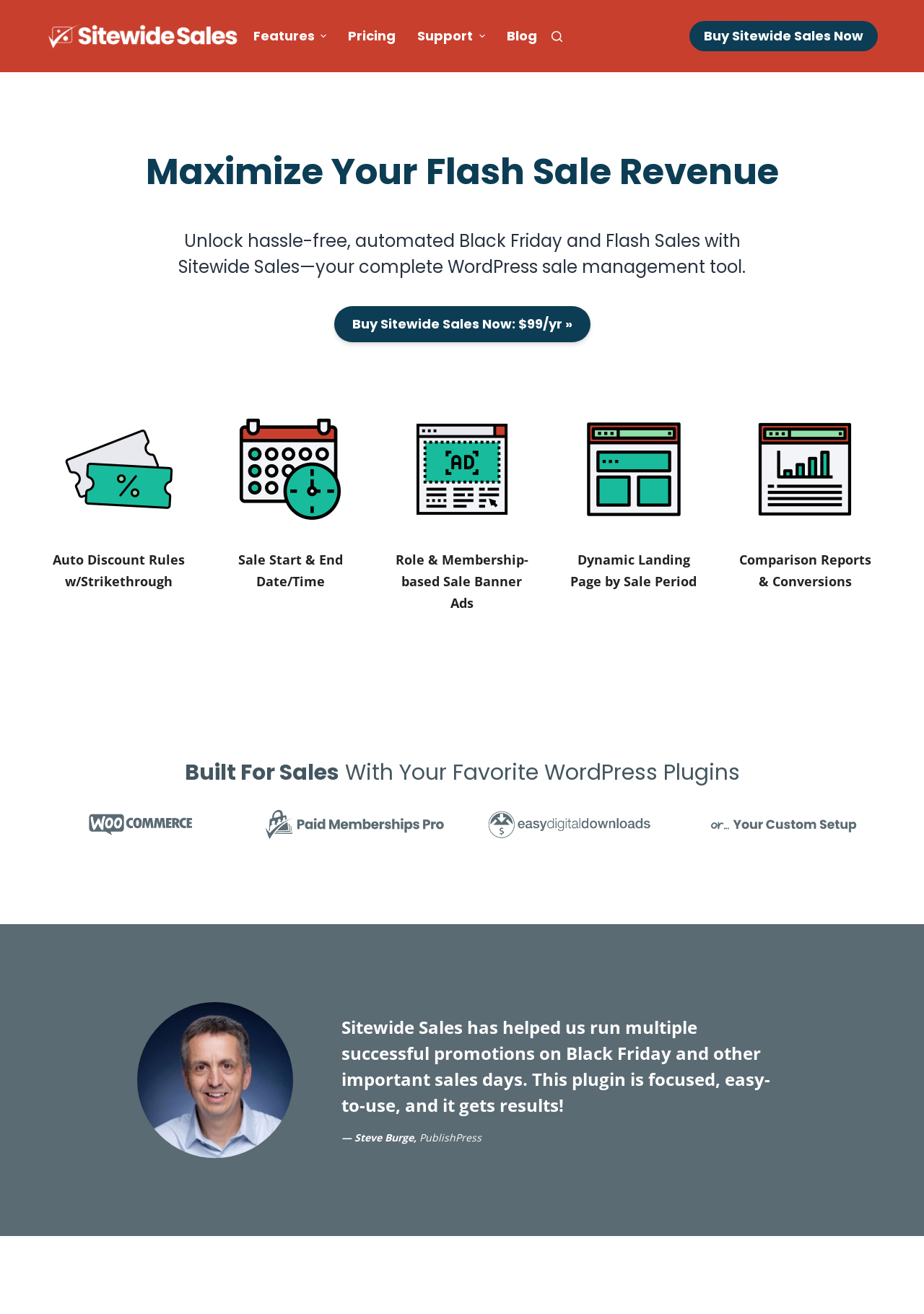Please extract and provide the main headline of the webpage.

Maximize Your Flash Sale Revenue